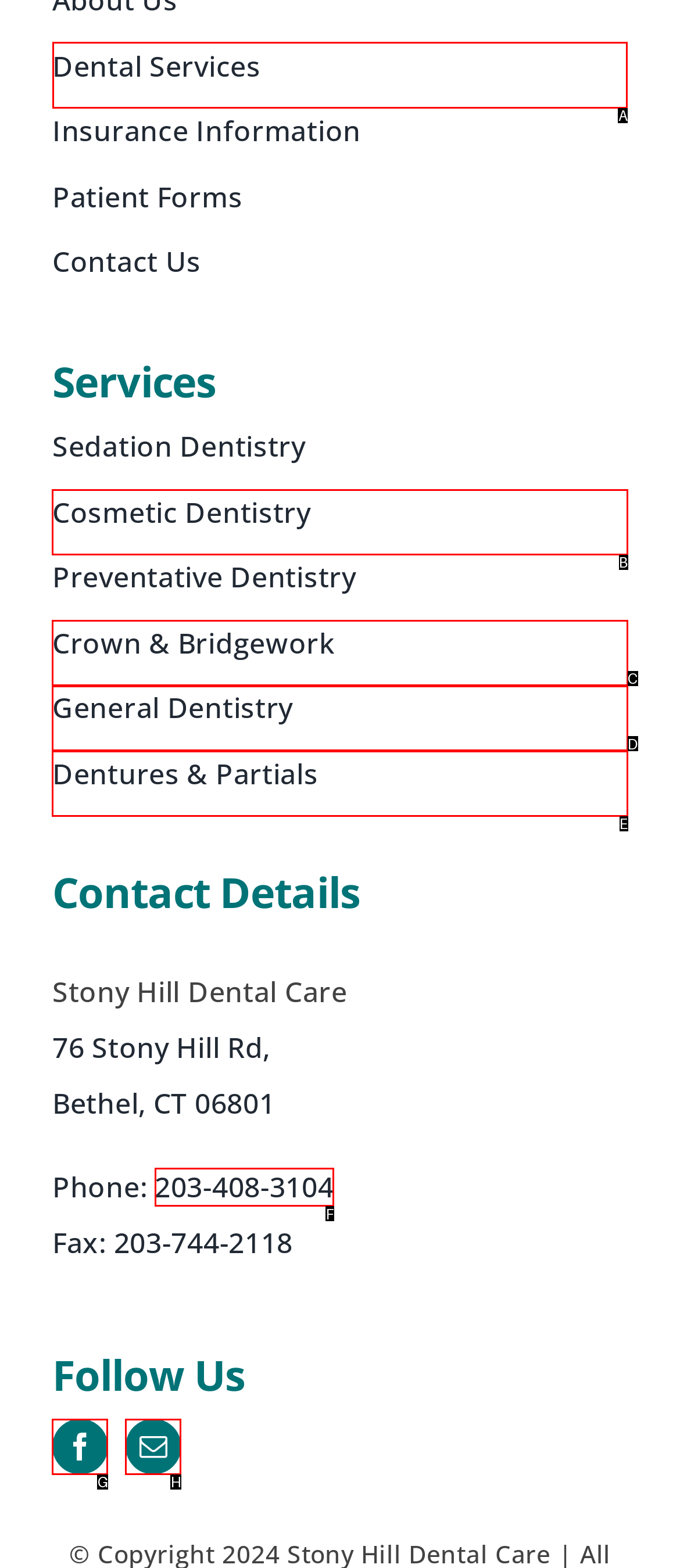Identify the HTML element you need to click to achieve the task: Click on Dental Services. Respond with the corresponding letter of the option.

A